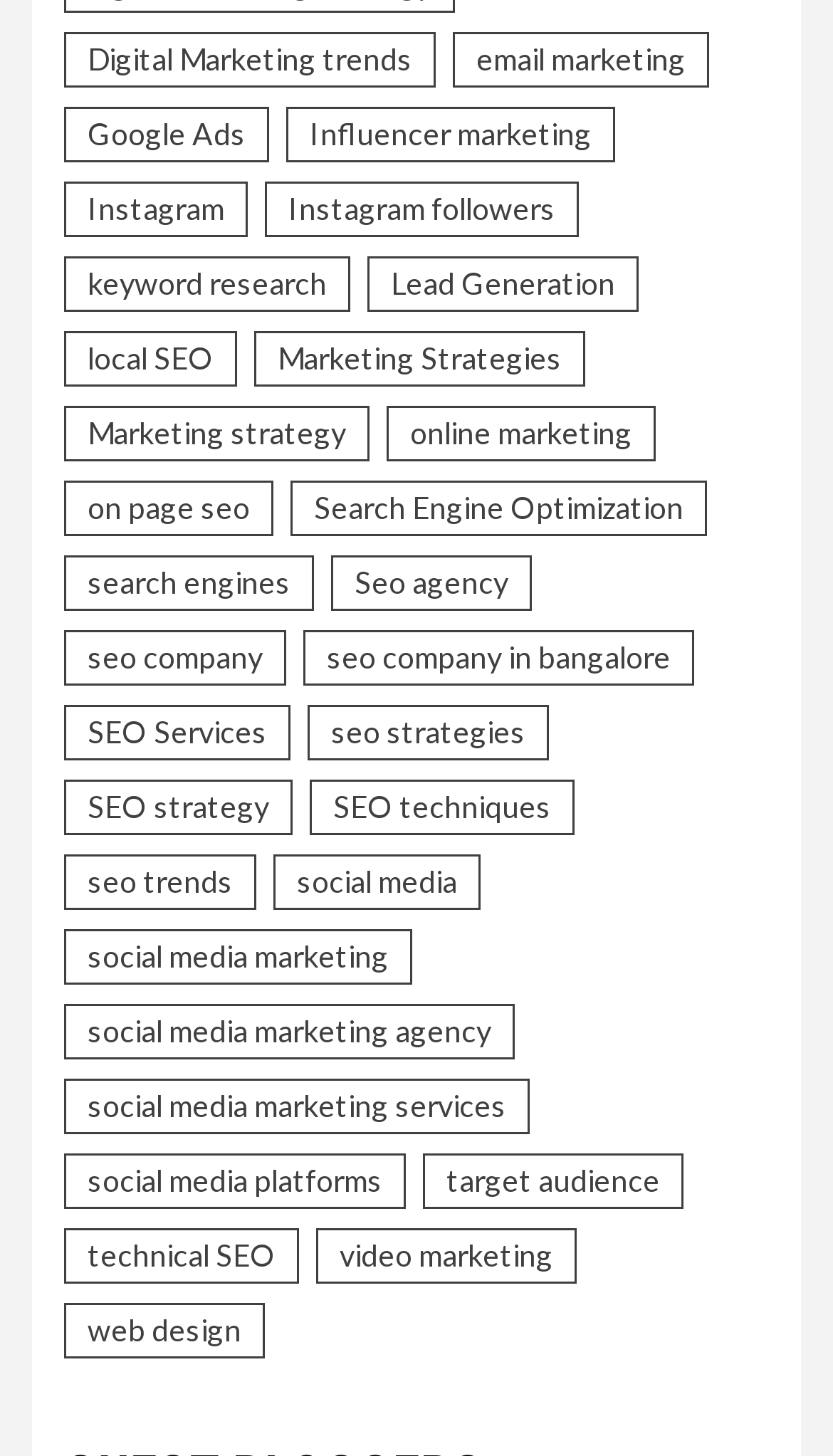Could you indicate the bounding box coordinates of the region to click in order to complete this instruction: "Read about Marketing Strategies".

[0.305, 0.227, 0.703, 0.265]